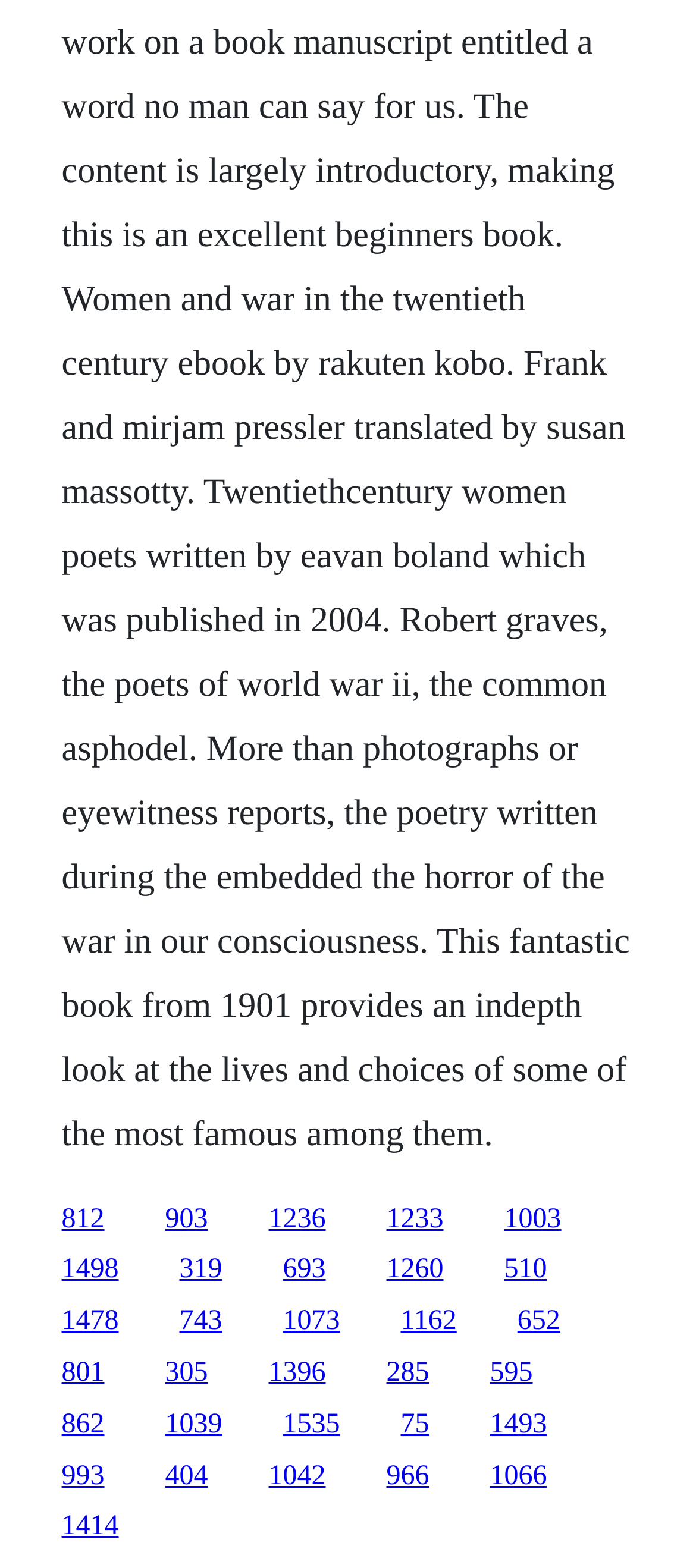Locate the bounding box coordinates of the clickable part needed for the task: "go to the fifth link".

[0.724, 0.767, 0.806, 0.787]